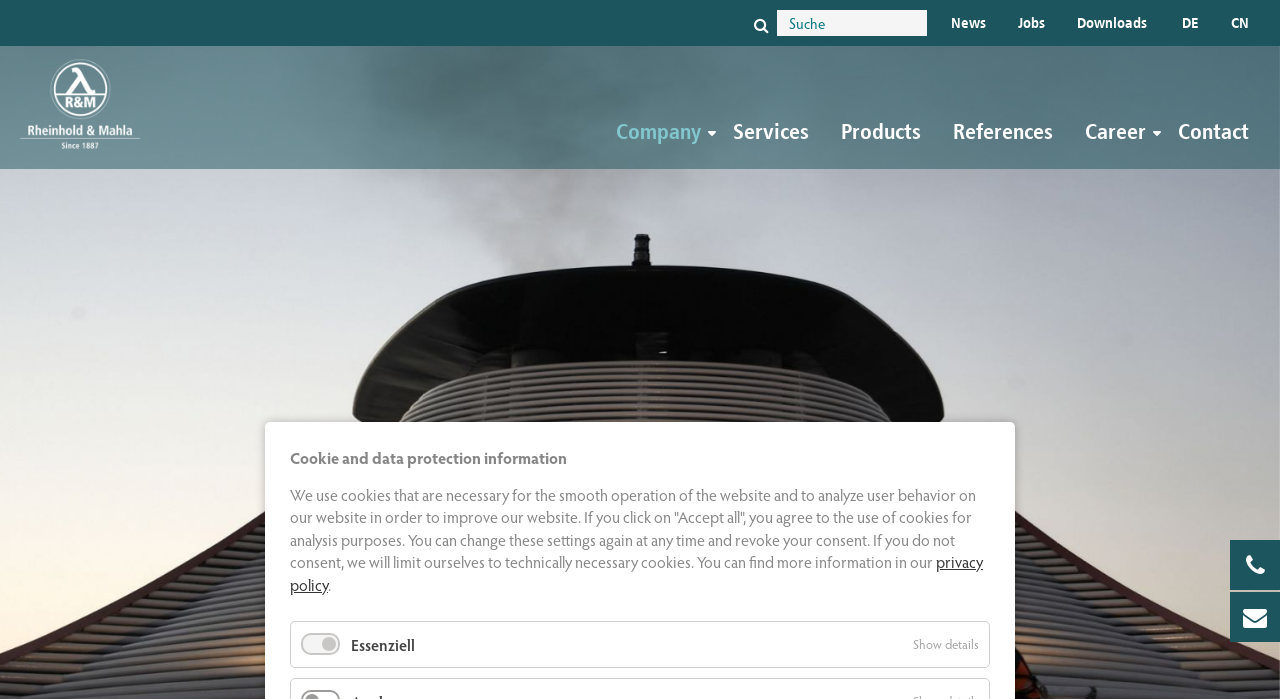Please identify the bounding box coordinates of the element that needs to be clicked to execute the following command: "Select the language in German". Provide the bounding box using four float numbers between 0 and 1, formatted as [left, top, right, bottom].

[0.923, 0.02, 0.937, 0.046]